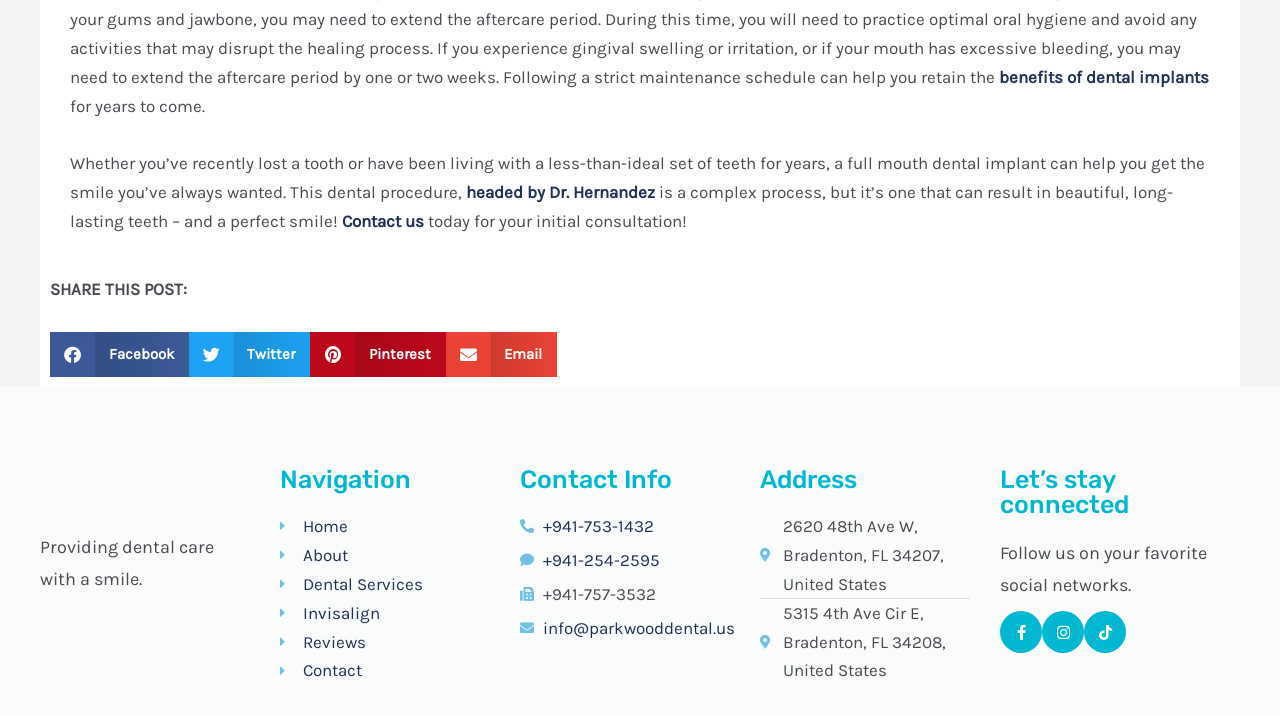Locate the bounding box coordinates of the element's region that should be clicked to carry out the following instruction: "Visit the 'Home' page". The coordinates need to be four float numbers between 0 and 1, i.e., [left, top, right, bottom].

[0.219, 0.715, 0.383, 0.755]